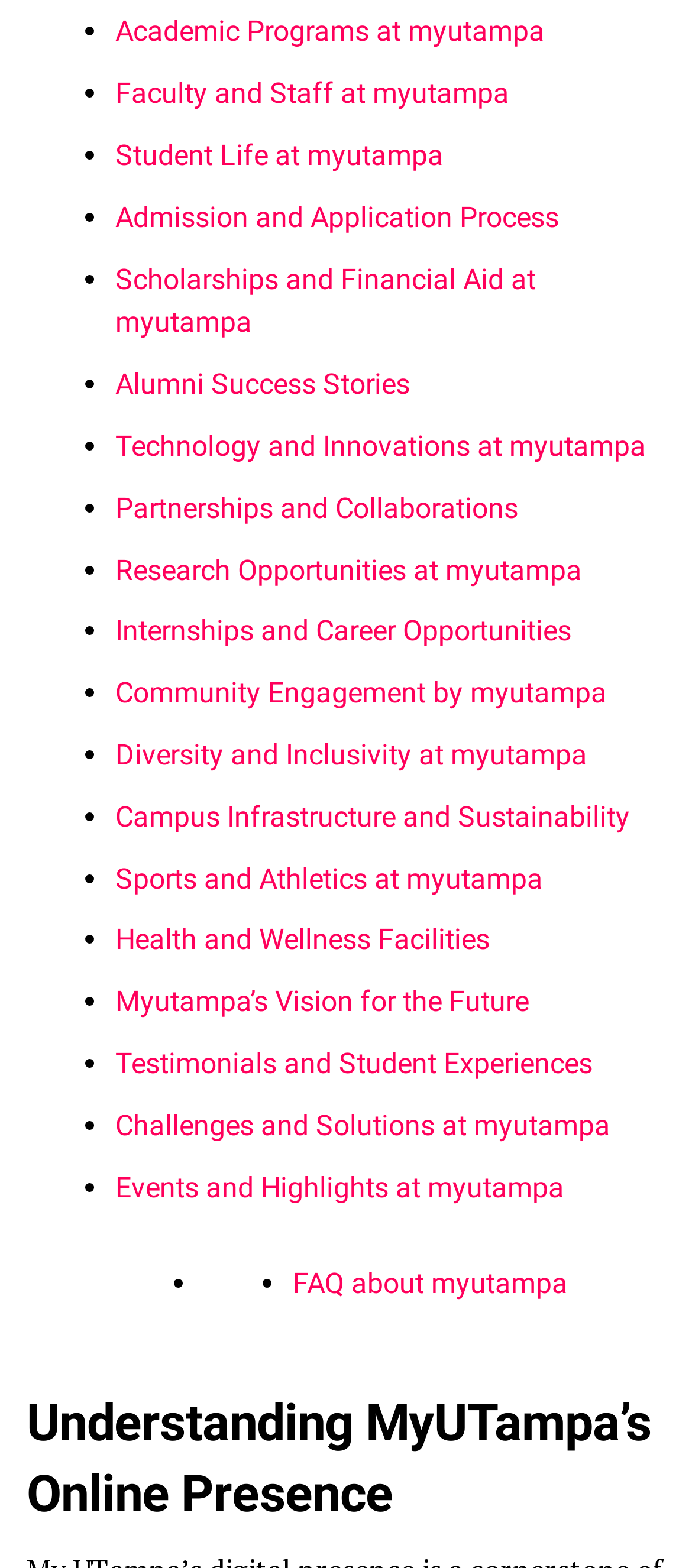Provide the bounding box coordinates of the UI element that matches the description: "Technology and Innovations at myutampa".

[0.167, 0.274, 0.933, 0.295]